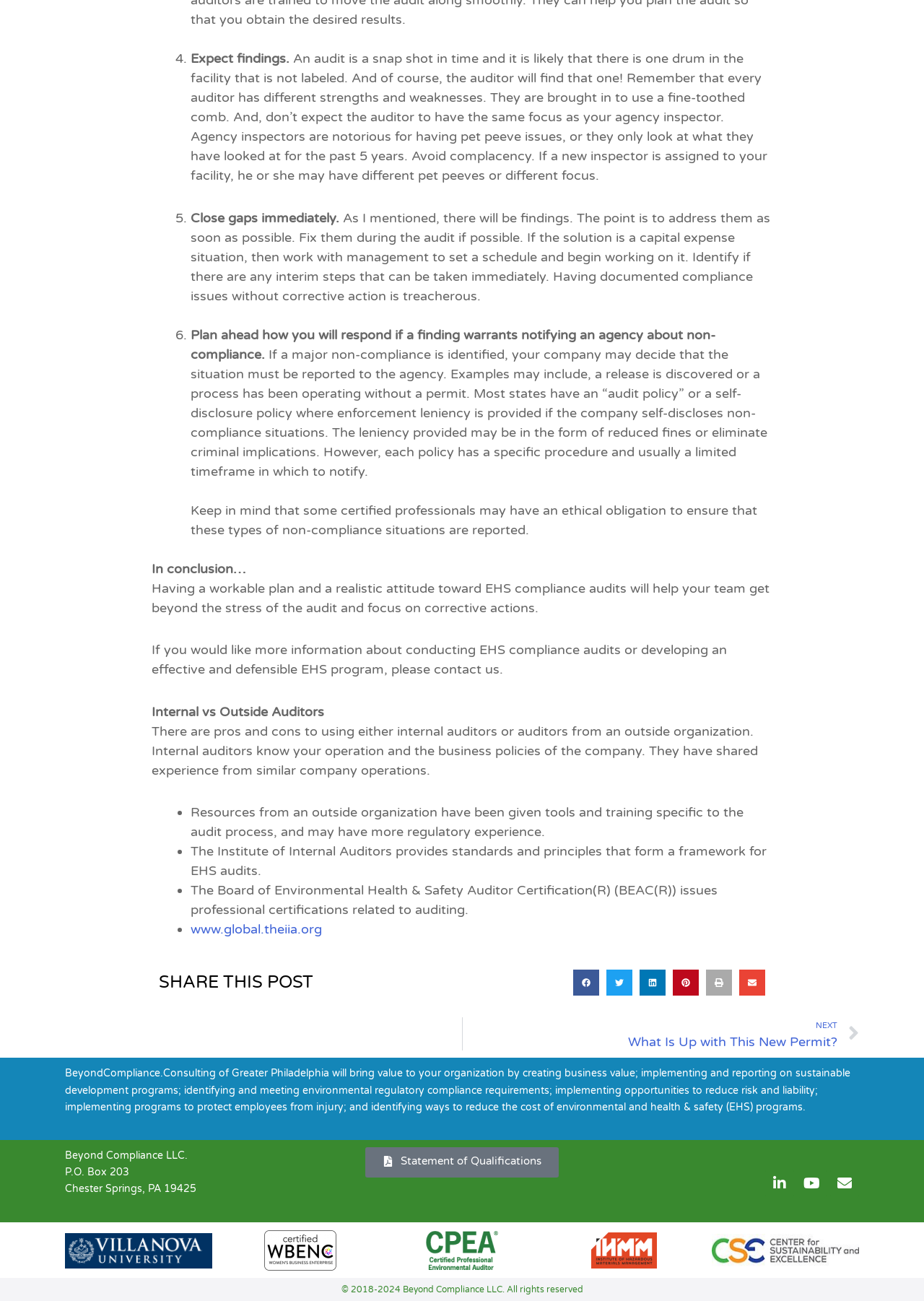Identify the bounding box coordinates of the section to be clicked to complete the task described by the following instruction: "View the Statement of Qualifications". The coordinates should be four float numbers between 0 and 1, formatted as [left, top, right, bottom].

[0.395, 0.882, 0.605, 0.905]